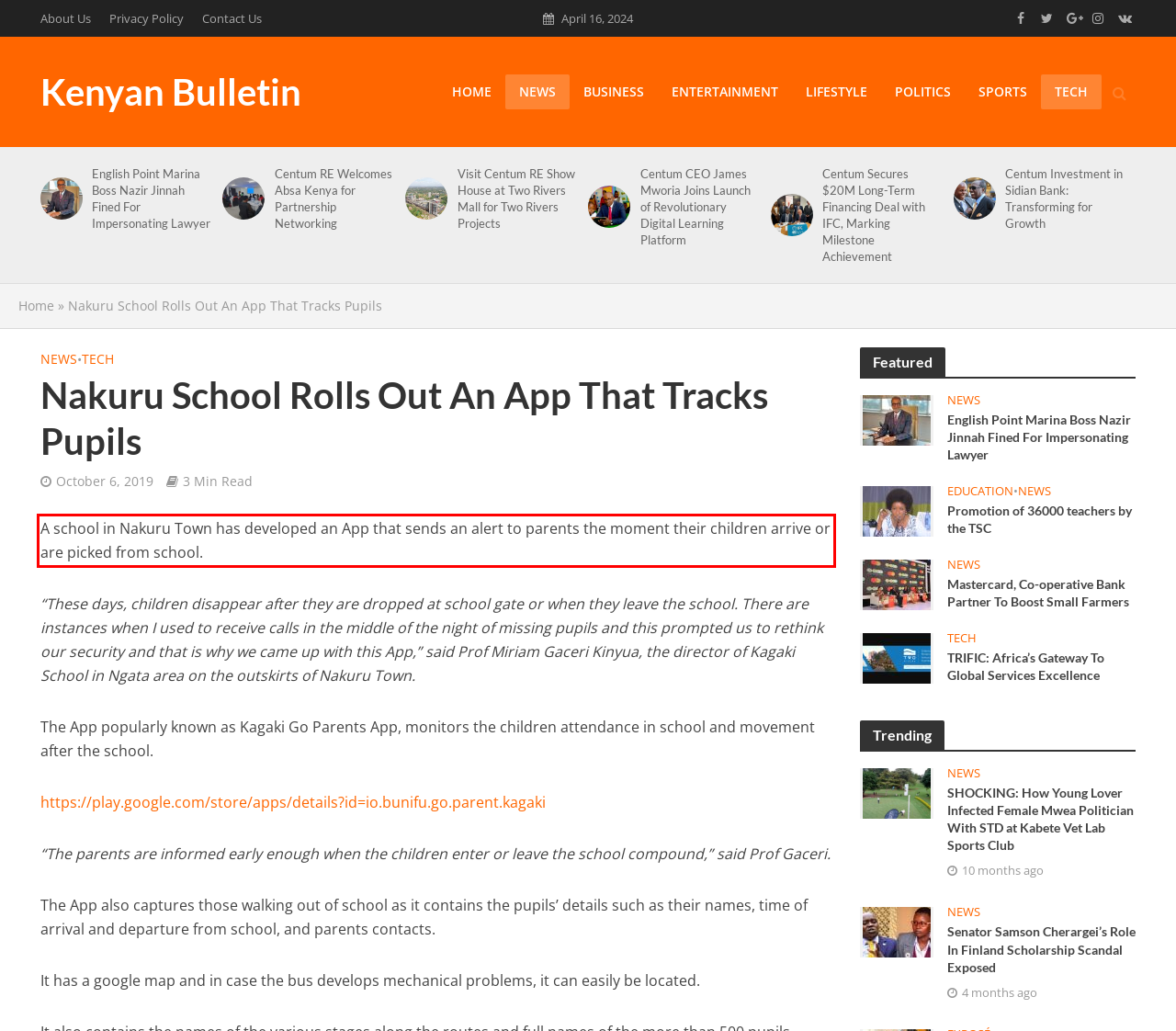Please perform OCR on the text content within the red bounding box that is highlighted in the provided webpage screenshot.

A school in Nakuru Town has developed an App that sends an alert to parents the moment their children arrive or are picked from school.